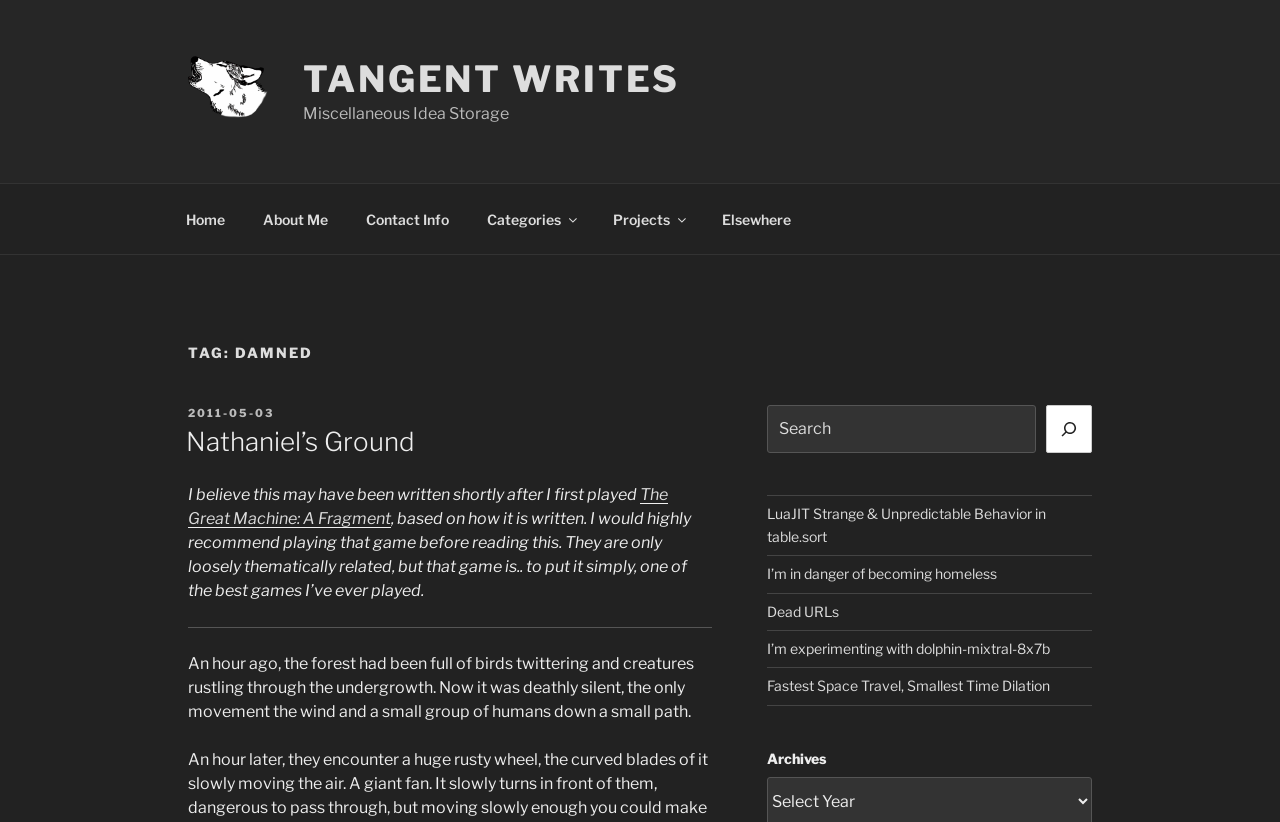Could you highlight the region that needs to be clicked to execute the instruction: "read about LuaJIT Strange & Unpredictable Behavior in table.sort"?

[0.599, 0.615, 0.817, 0.663]